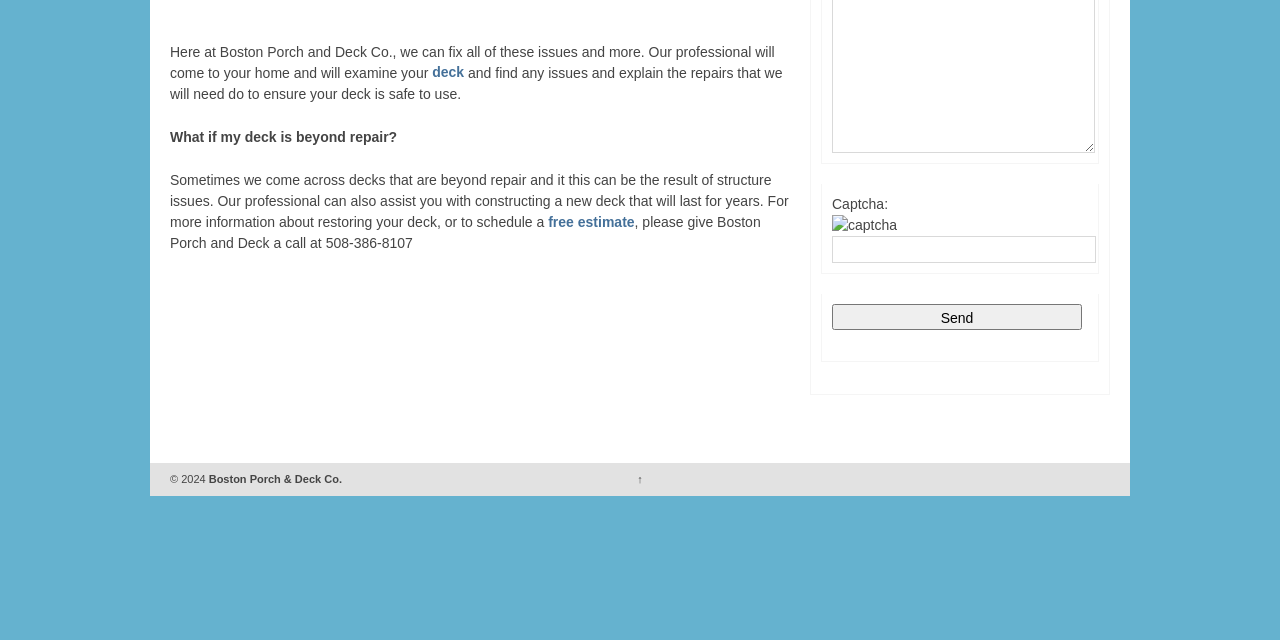Please find the bounding box for the UI component described as follows: "parent_node: ORB3.io Blog".

None